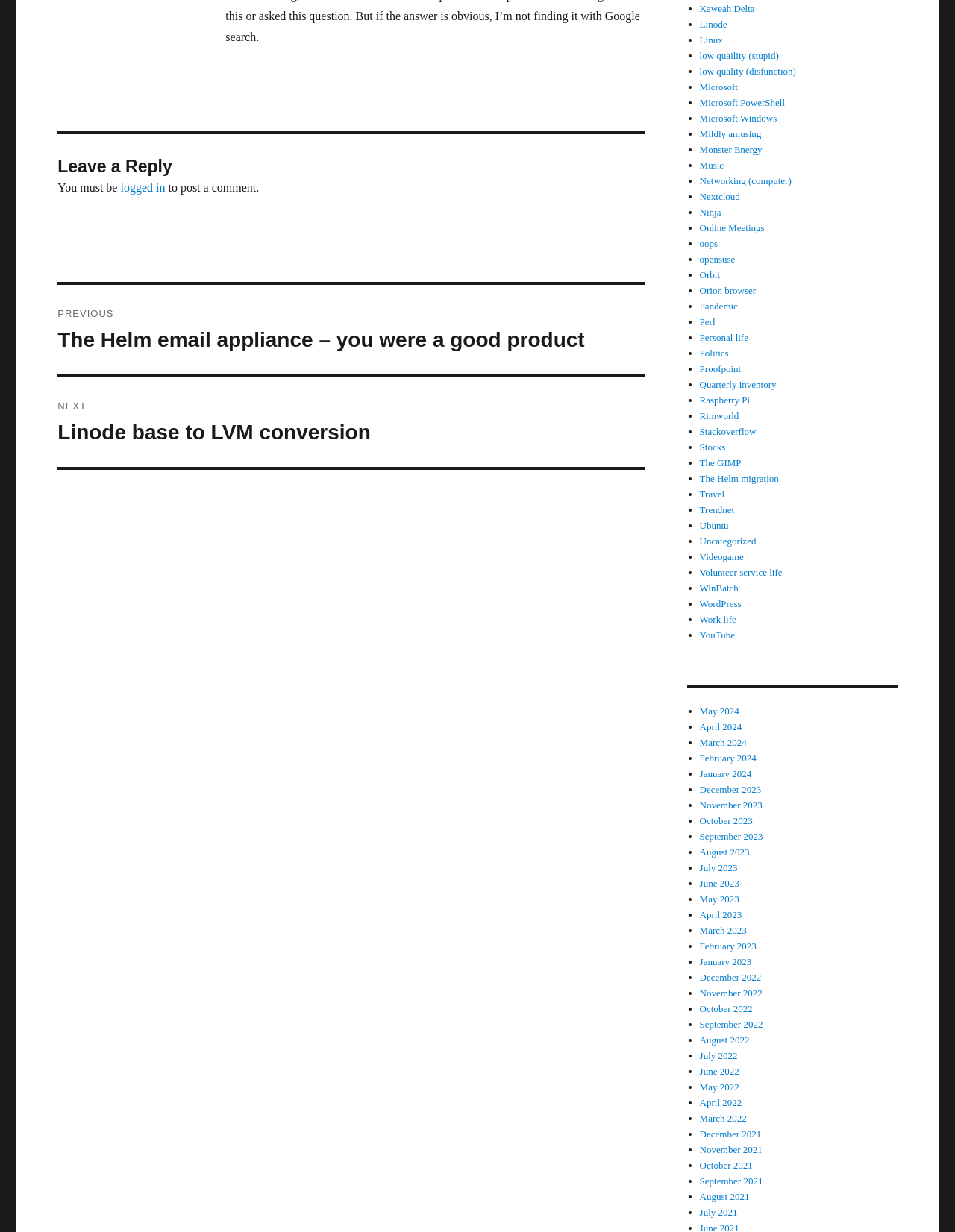Determine the bounding box coordinates of the section I need to click to execute the following instruction: "Click on 'Kaweah Delta'". Provide the coordinates as four float numbers between 0 and 1, i.e., [left, top, right, bottom].

[0.733, 0.002, 0.79, 0.012]